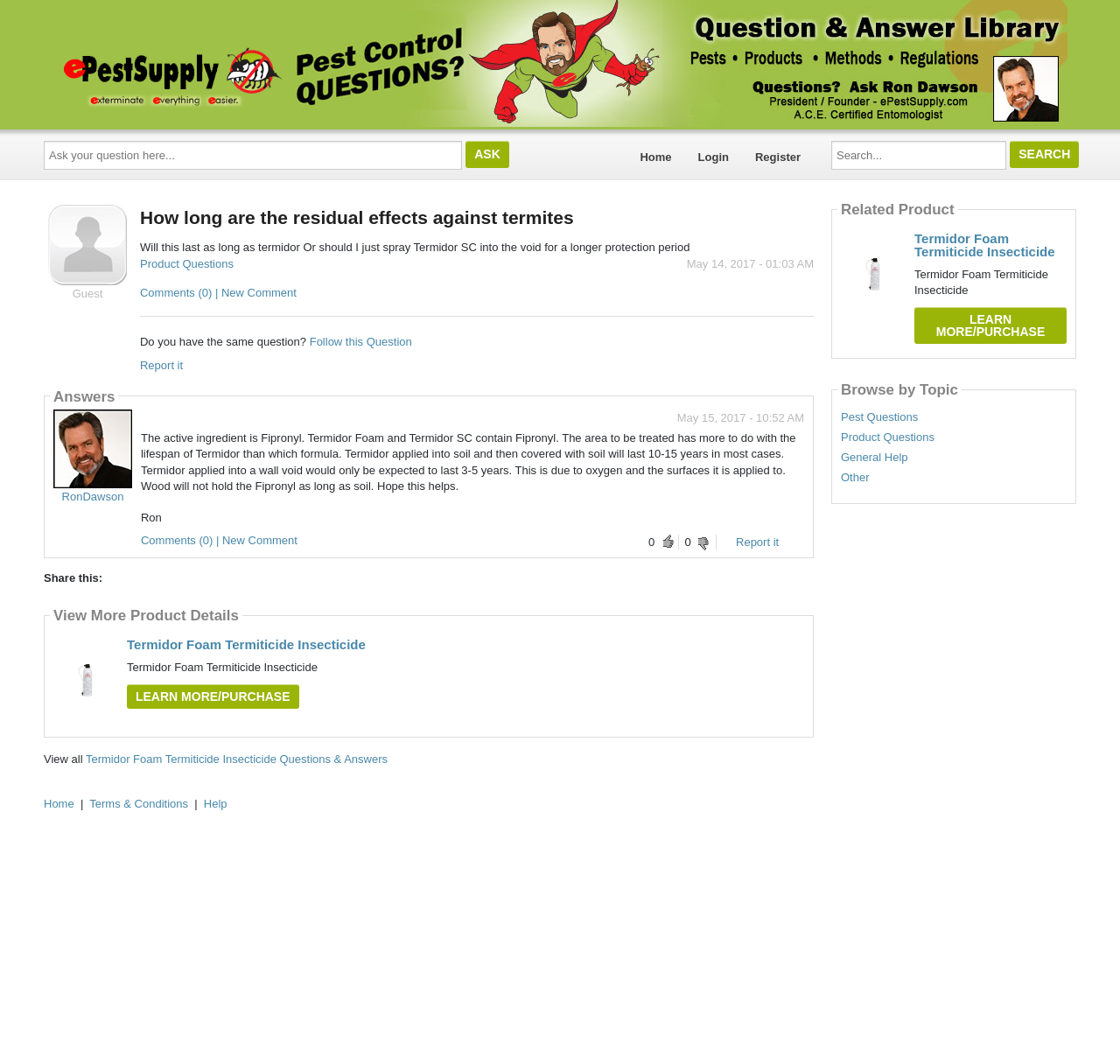Please mark the bounding box coordinates of the area that should be clicked to carry out the instruction: "Follow this question".

[0.276, 0.315, 0.368, 0.327]